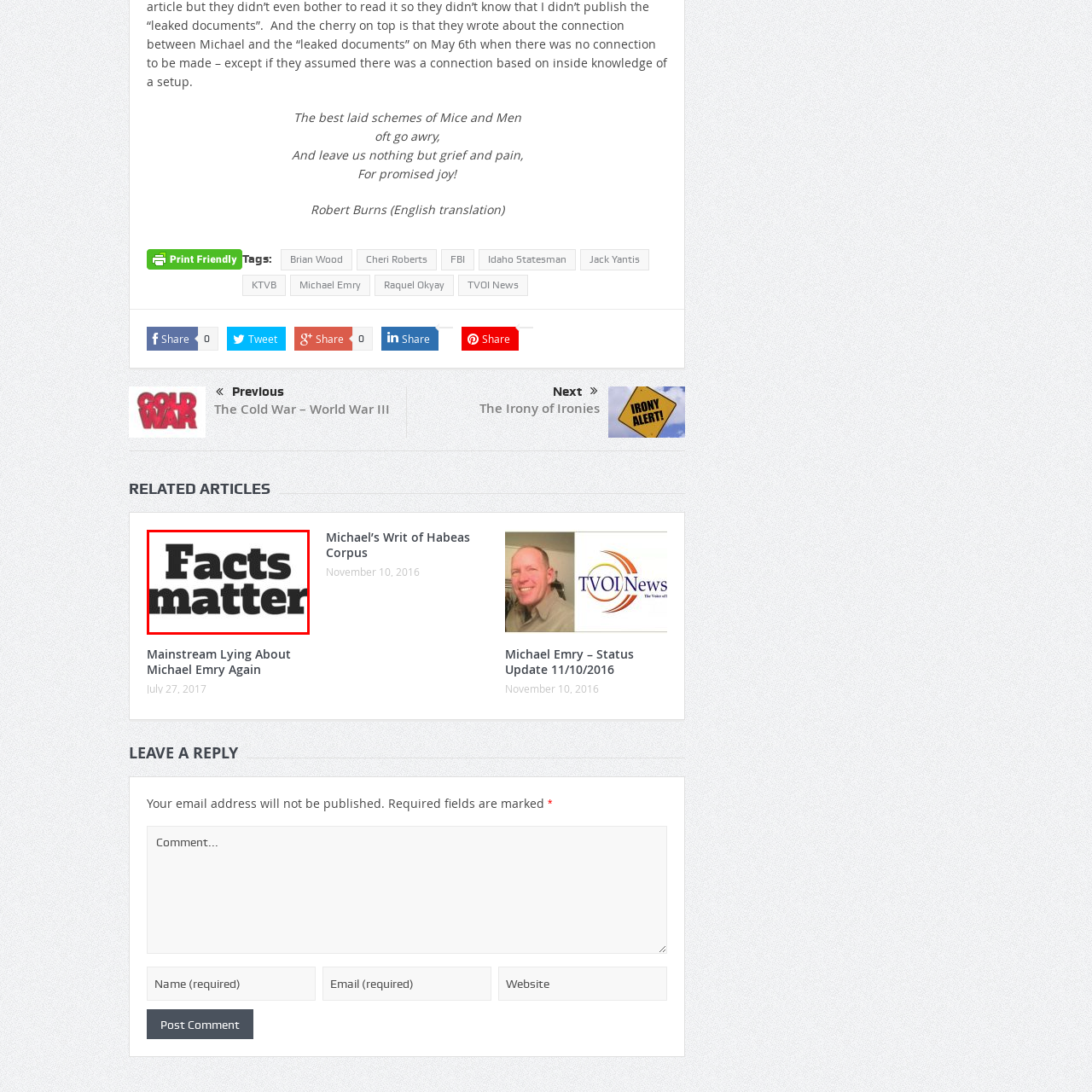Offer a detailed account of what is shown inside the red bounding box.

The image prominently displays the phrase "Facts matter," presented in bold, large font. This striking message emphasizes the importance of truth and factual information in discussions, debates, and society at large. It serves as a reminder that grounding arguments and beliefs in verified facts is crucial for informed decision-making and public discourse. The visual simplicity combined with the impactful wording invites viewers to reflect on the significance of integrity and accuracy in the information they consume and share.